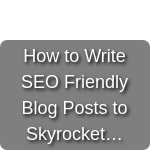What is the importance of the resource?
Refer to the image and give a detailed response to the question.

The importance of the resource is indicated by the caption, which states that it is indicative of the importance of quality content and strategic planning in the ever-evolving landscape of online marketing.